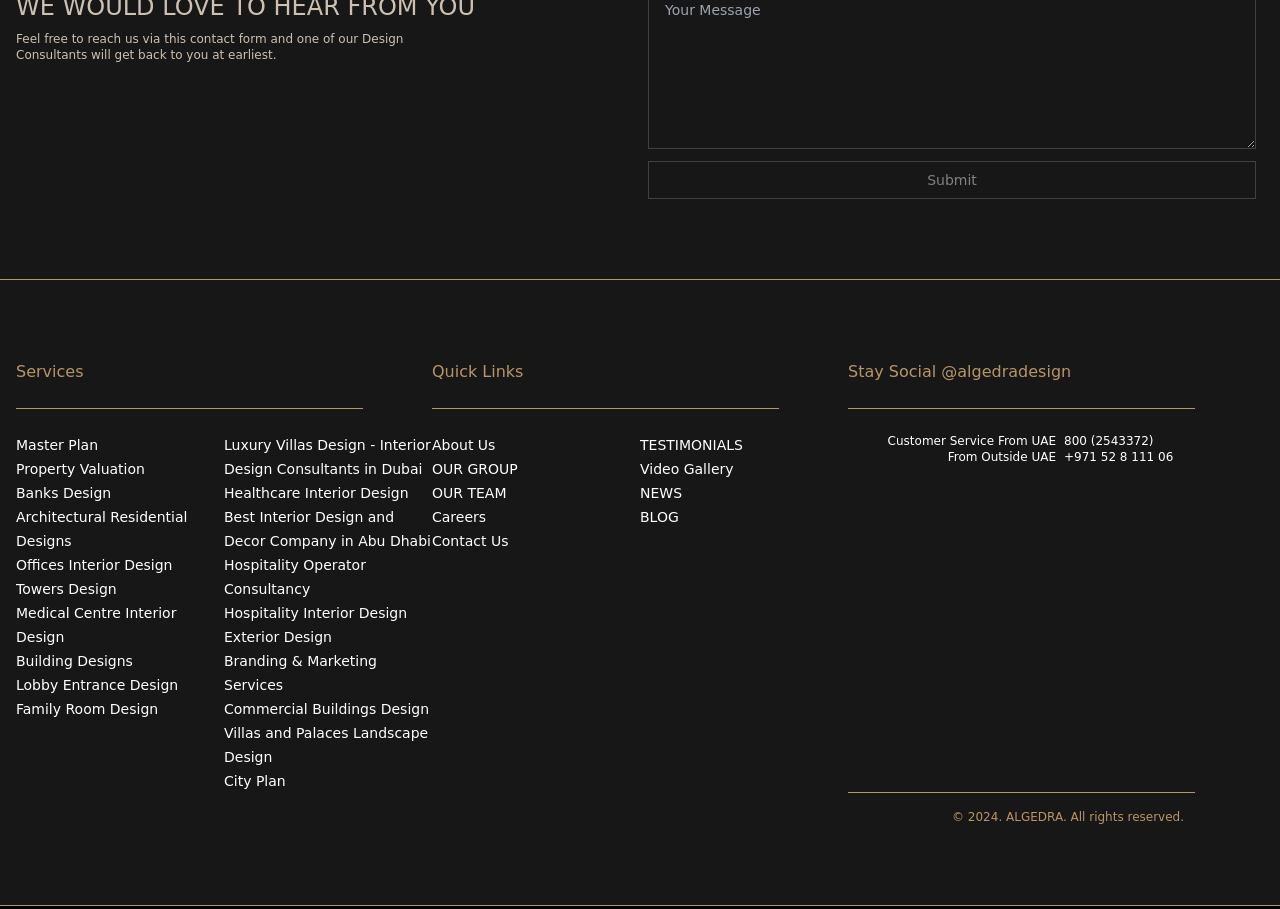Could you locate the bounding box coordinates for the section that should be clicked to accomplish this task: "Learn more about Master Plan".

[0.012, 0.481, 0.077, 0.499]